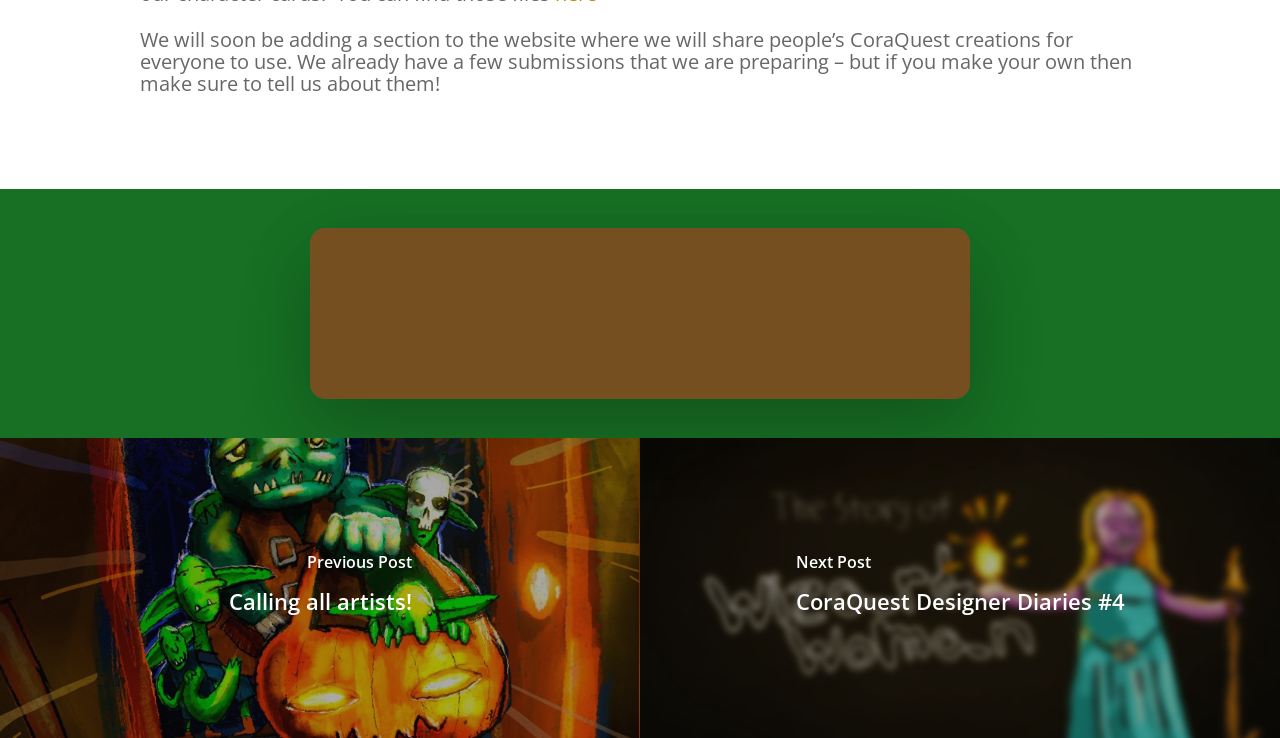What is the website planning to add soon?
Please look at the screenshot and answer in one word or a short phrase.

A section for CoraQuest creations